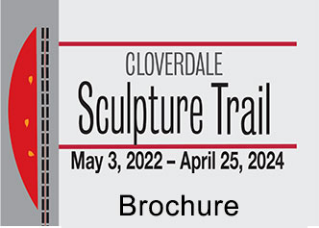Explain the image in a detailed way.

The image showcases the cover of the "Cloverdale Sculpture Trail" brochure, which highlights the event running from May 3, 2022, to April 25, 2024. The design features the title prominently at the top, adorned with stylized red and gray graphics. Below the title, the word "Brochure" is displayed clearly, indicating its function as an informational guide. The brochure likely provides details on the various sculptures along the trail, sponsorship information, and activities associated with the event, encouraging community involvement and support for local art initiatives.